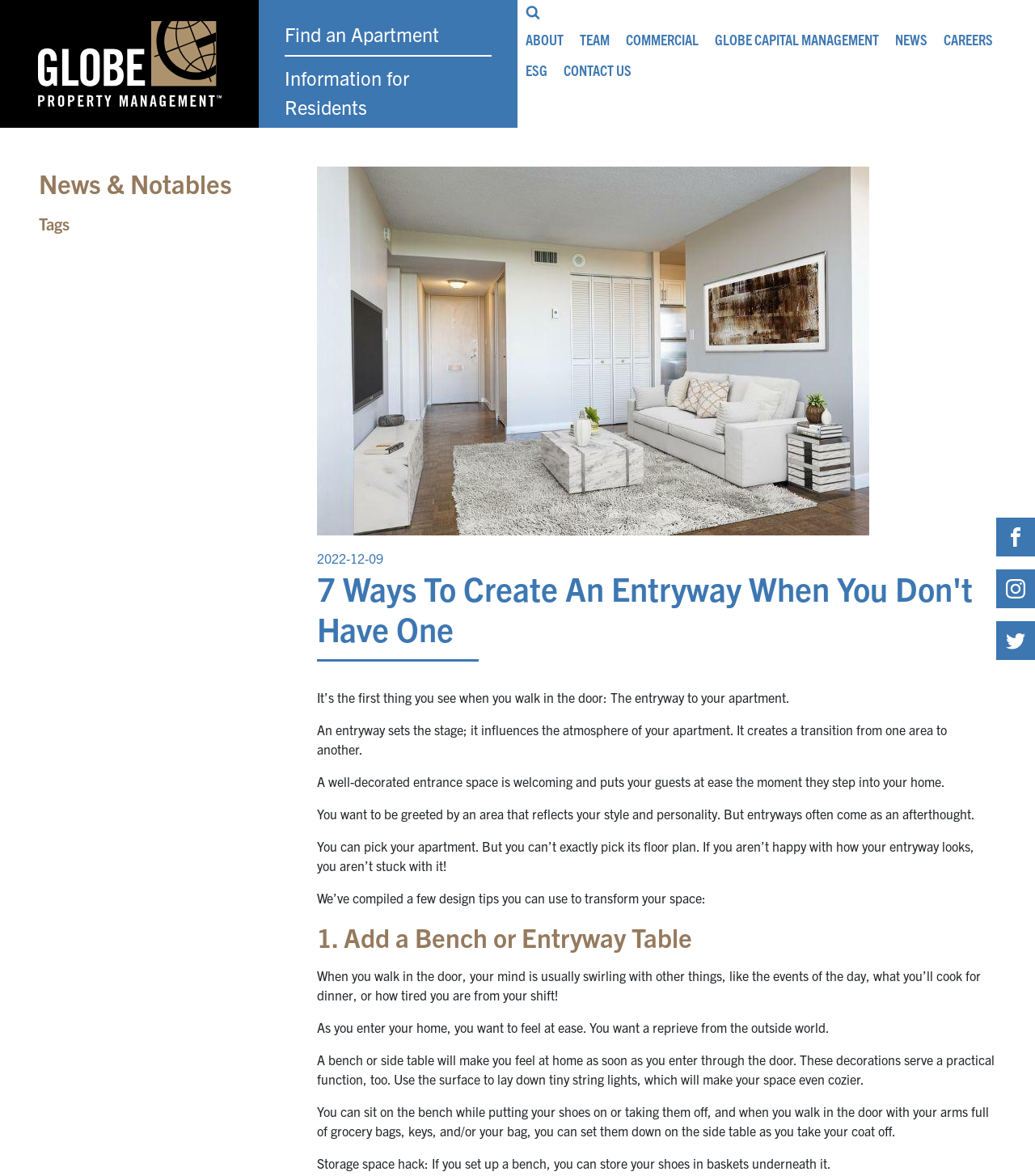Find the bounding box coordinates of the element I should click to carry out the following instruction: "Visit our Facebook".

[0.962, 0.44, 1.0, 0.473]